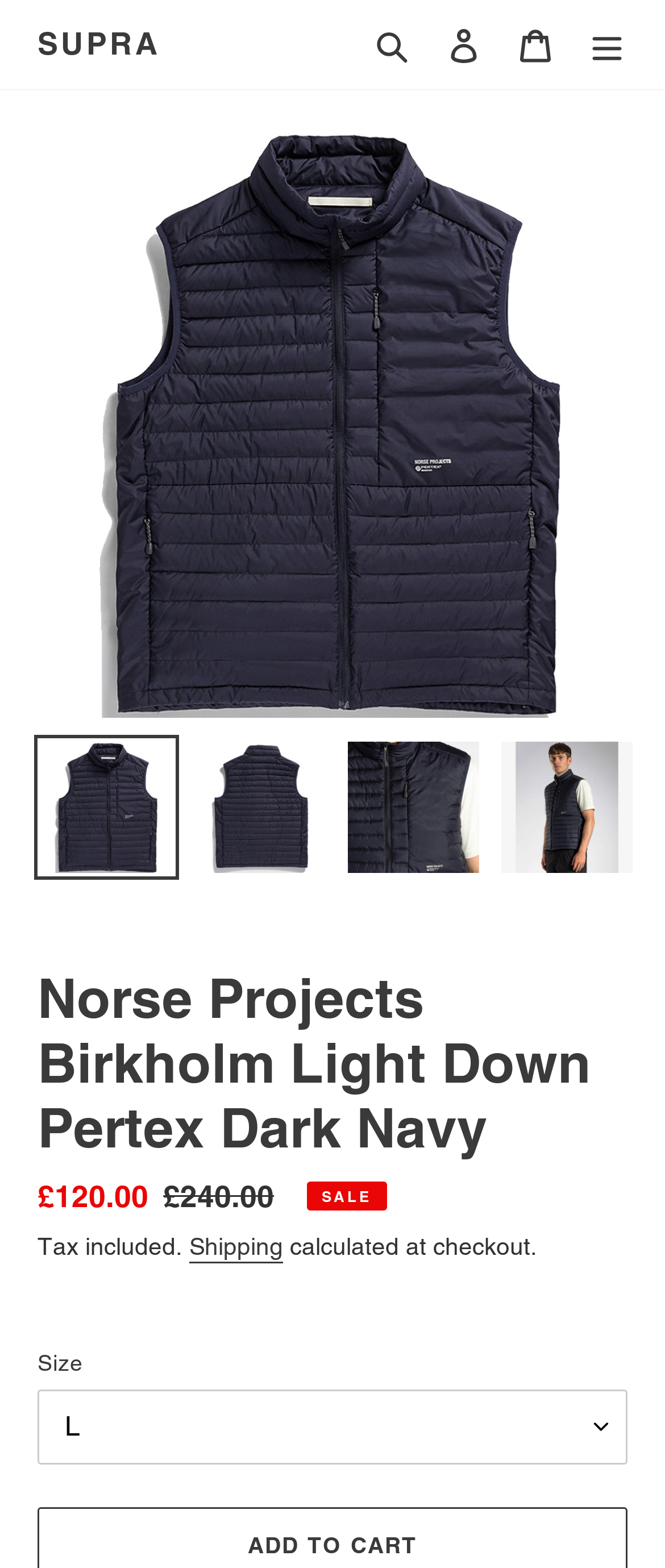Reply to the question with a single word or phrase:
What is the name of the product?

Norse Projects Birkholm Light Down Pertex Dark Navy